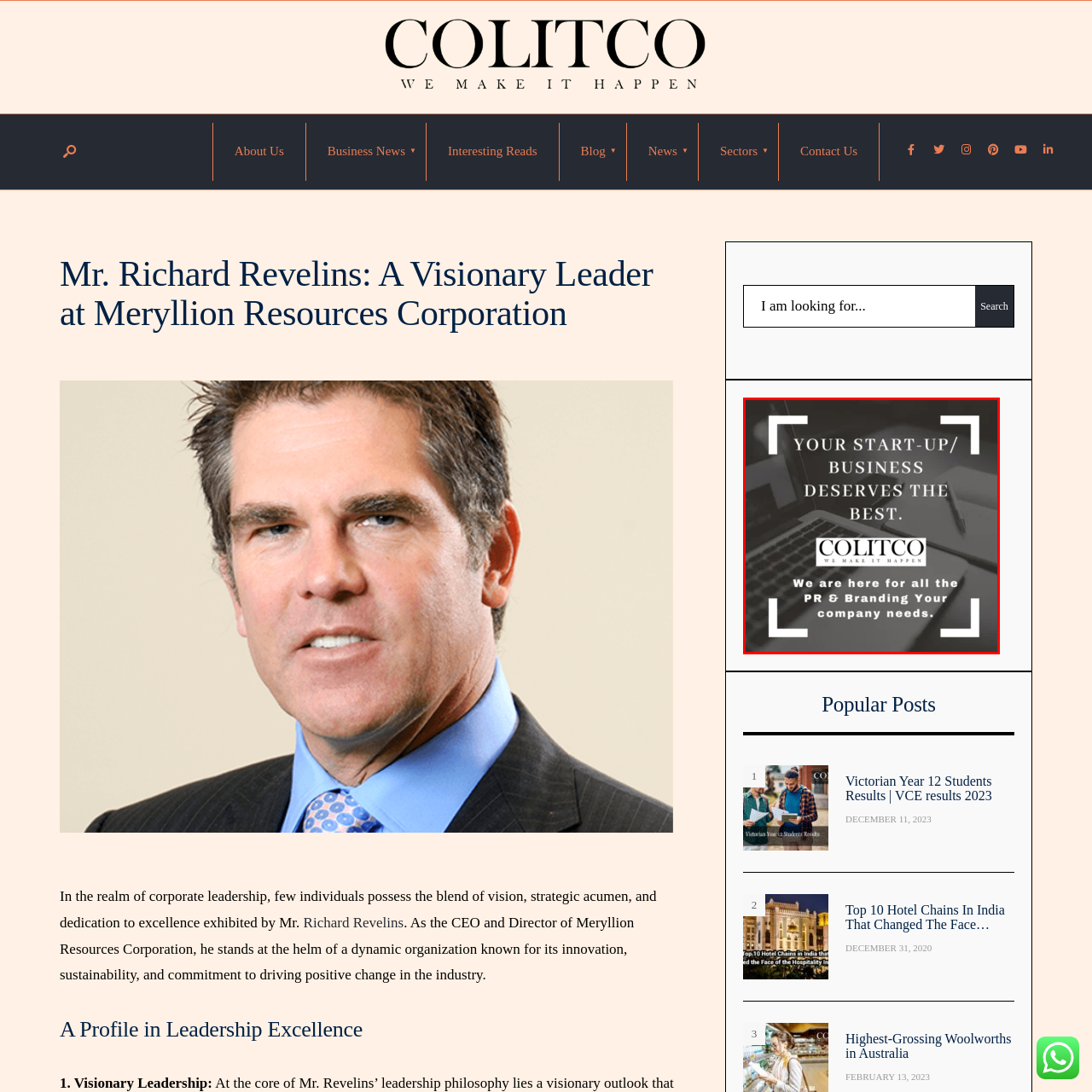Focus on the part of the image that is marked with a yellow outline and respond in detail to the following inquiry based on what you observe: 
What does the image aim to inspire in potential clients?

The visual representation of Colitco's commitment to serving start-ups and businesses aims to inspire confidence in potential clients, promoting Colitco as a trusted partner in achieving their business goals.